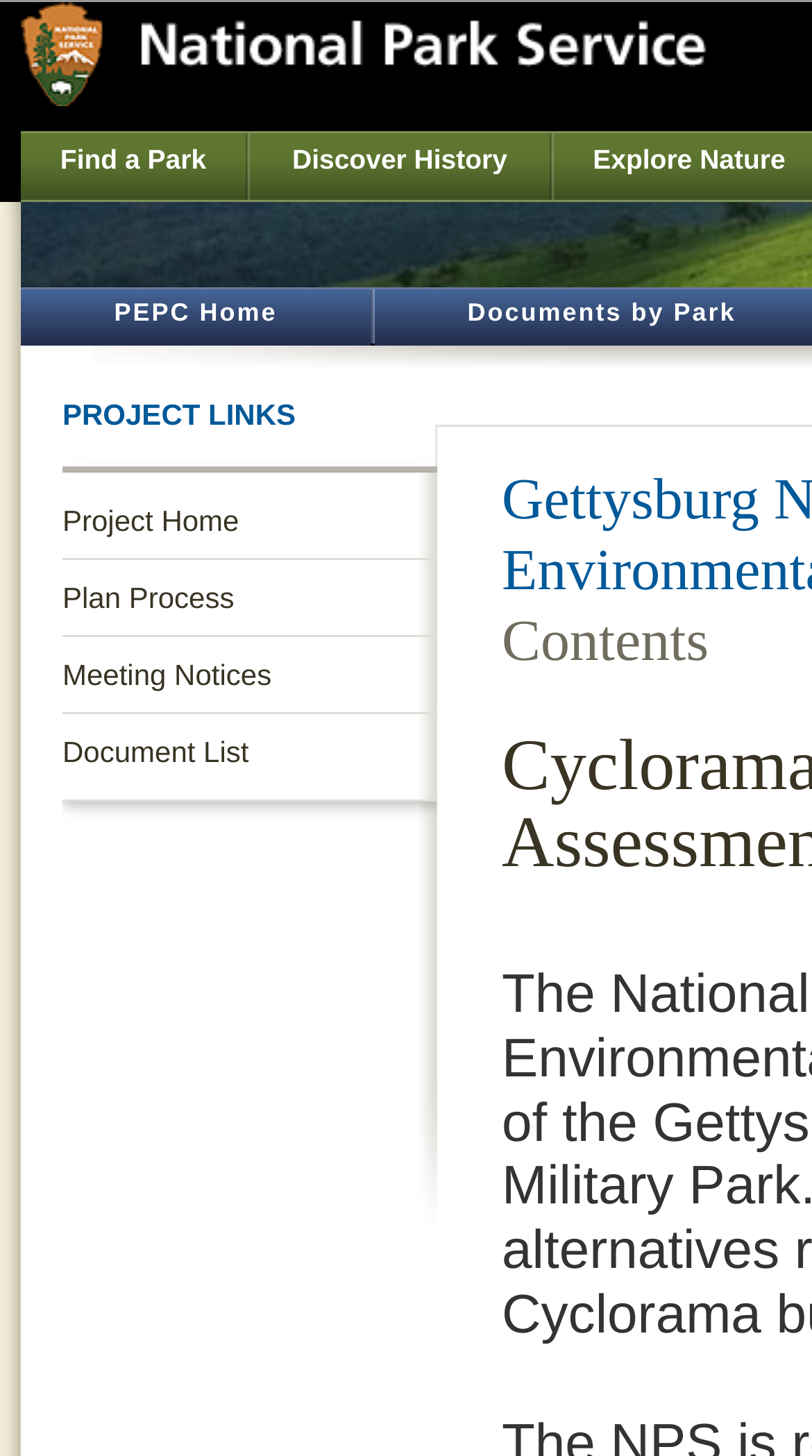What is the purpose of the 'Project Navigation' section?
Based on the image, provide a one-word or brief-phrase response.

To navigate project pages